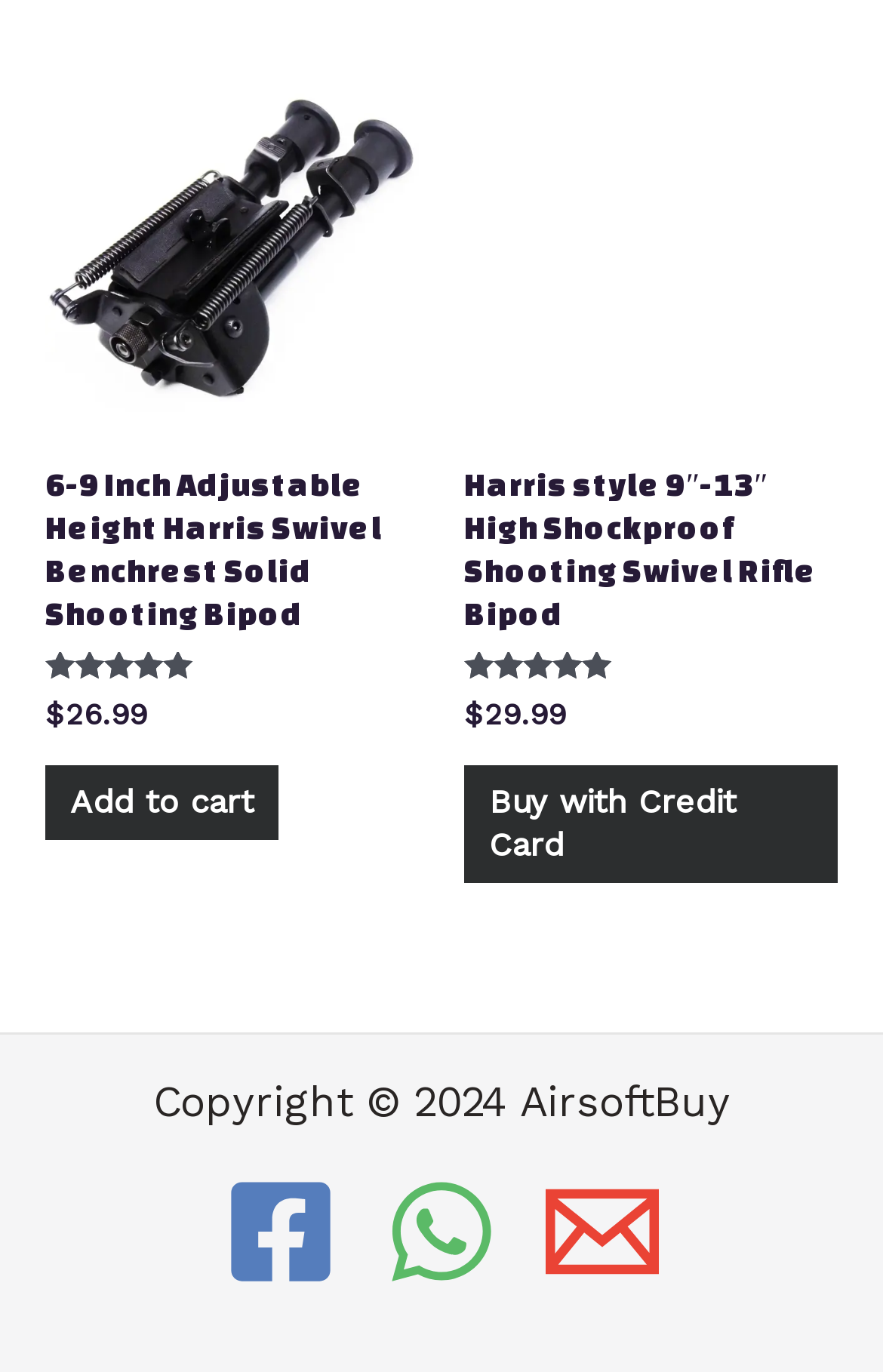What social media platform is represented by the image with a bounding box coordinate of [0.254, 0.856, 0.382, 0.939]?
Provide a detailed and well-explained answer to the question.

I found the social media platform by looking at the link text 'Facebook' above the image, which suggests that the image represents the Facebook platform.